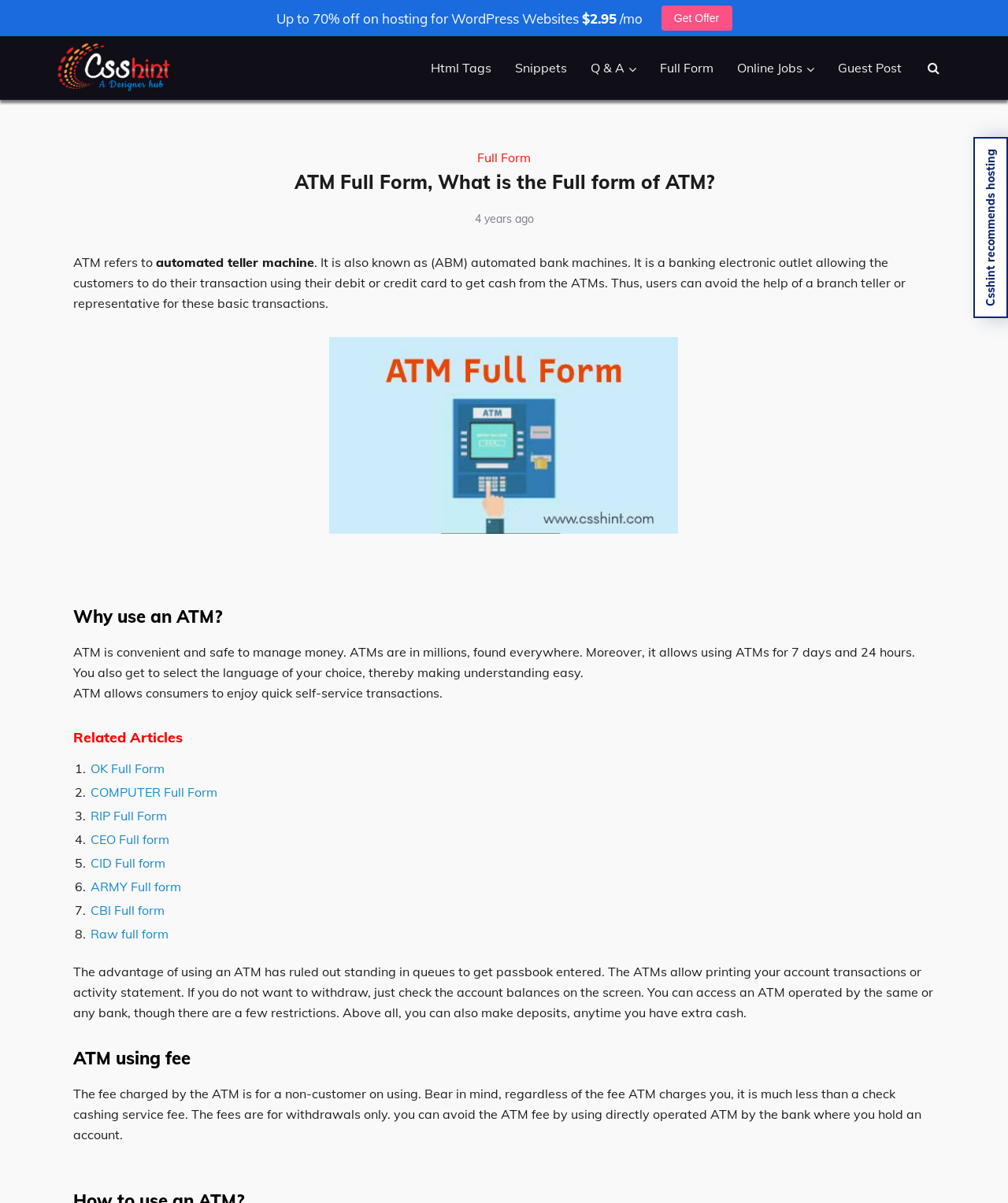What is the advantage of using an ATM?
Provide a detailed answer to the question using information from the image.

The advantage of using an ATM is mentioned in the paragraph under the heading 'Why use an ATM?'. It states that ATM is convenient and safe to manage money, allowing users to access their accounts 24/7, select their preferred language, and enjoy quick self-service transactions.